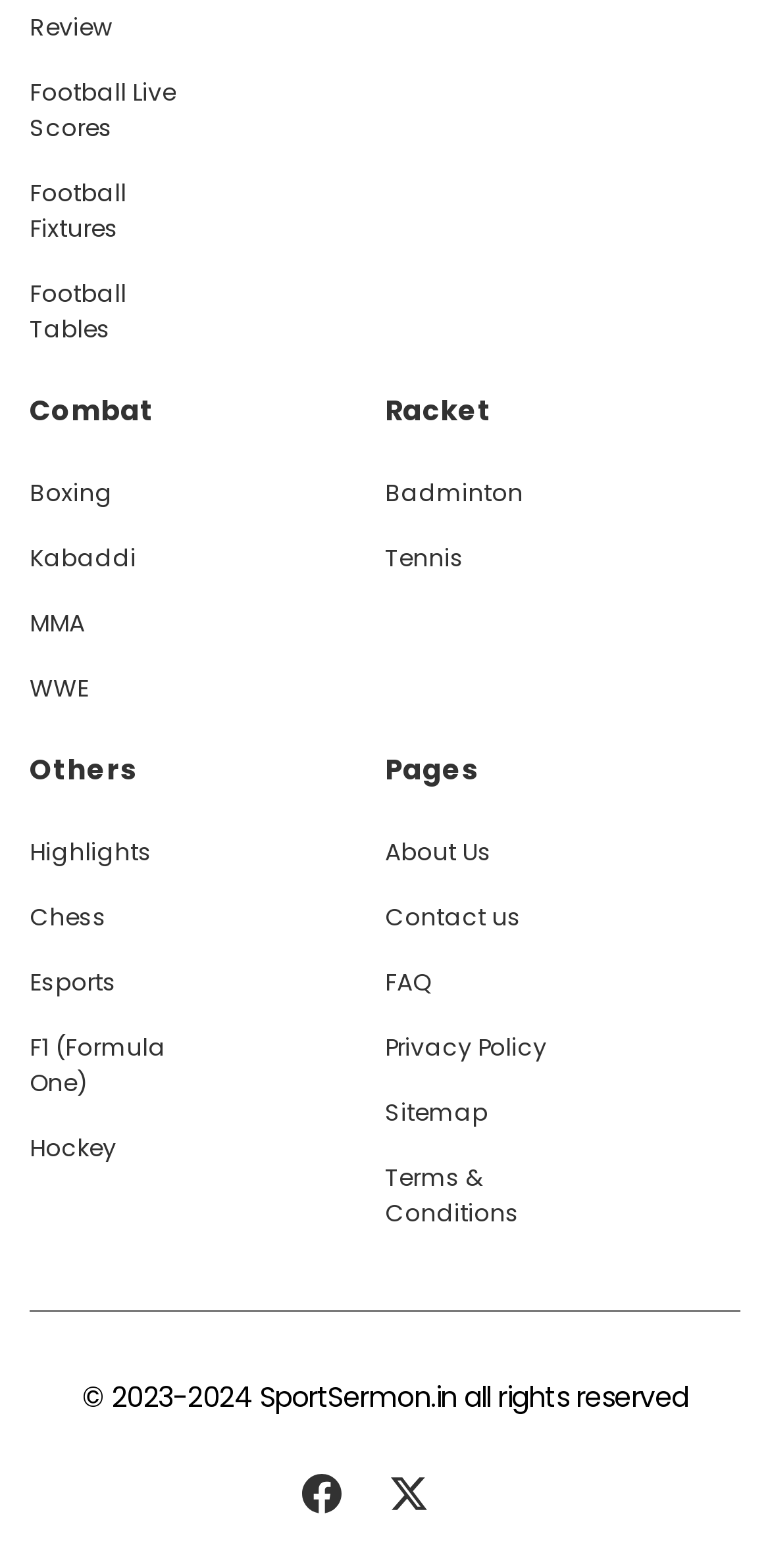Please specify the bounding box coordinates of the area that should be clicked to accomplish the following instruction: "Check hockey updates". The coordinates should consist of four float numbers between 0 and 1, i.e., [left, top, right, bottom].

[0.038, 0.721, 0.269, 0.744]